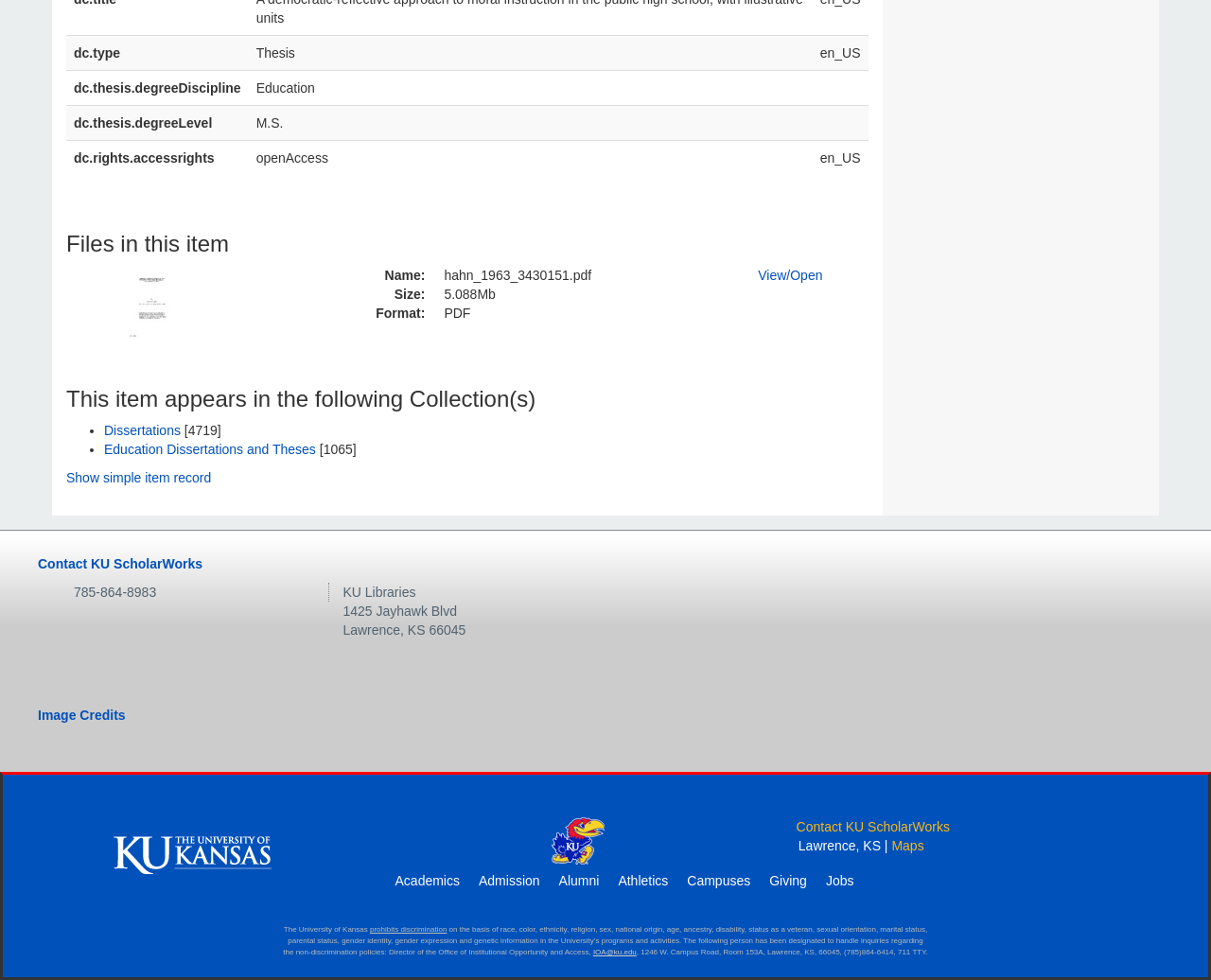Pinpoint the bounding box coordinates of the clickable area needed to execute the instruction: "Show simple item record". The coordinates should be specified as four float numbers between 0 and 1, i.e., [left, top, right, bottom].

[0.055, 0.48, 0.174, 0.496]